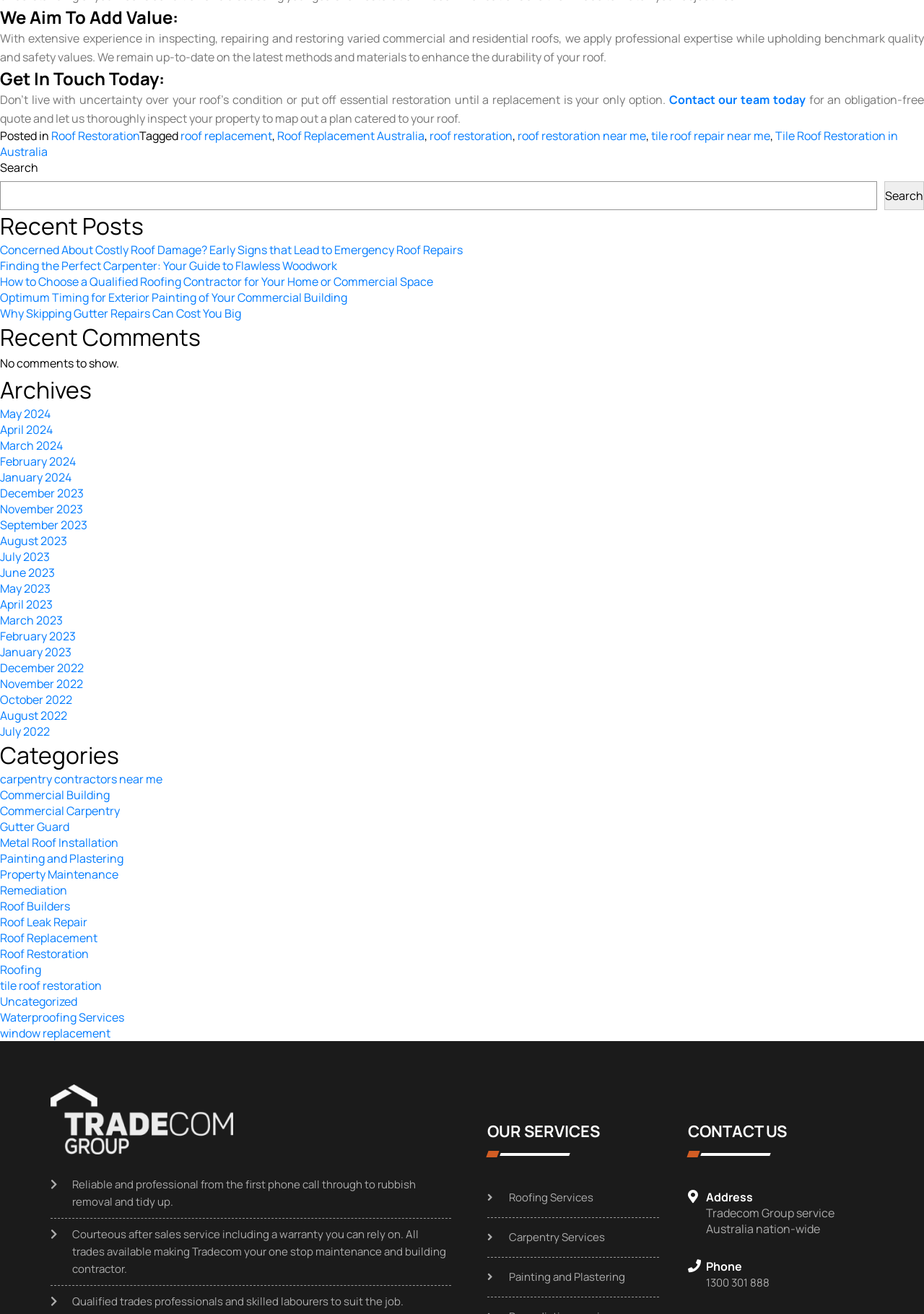What is the category of the post tagged 'Roof Replacement Australia'?
Answer the question with a detailed and thorough explanation.

In the footer section, there is a link 'Roof Restoration' which is followed by a link 'Roof Replacement Australia', suggesting that the post is categorized under 'Roof Restoration'.